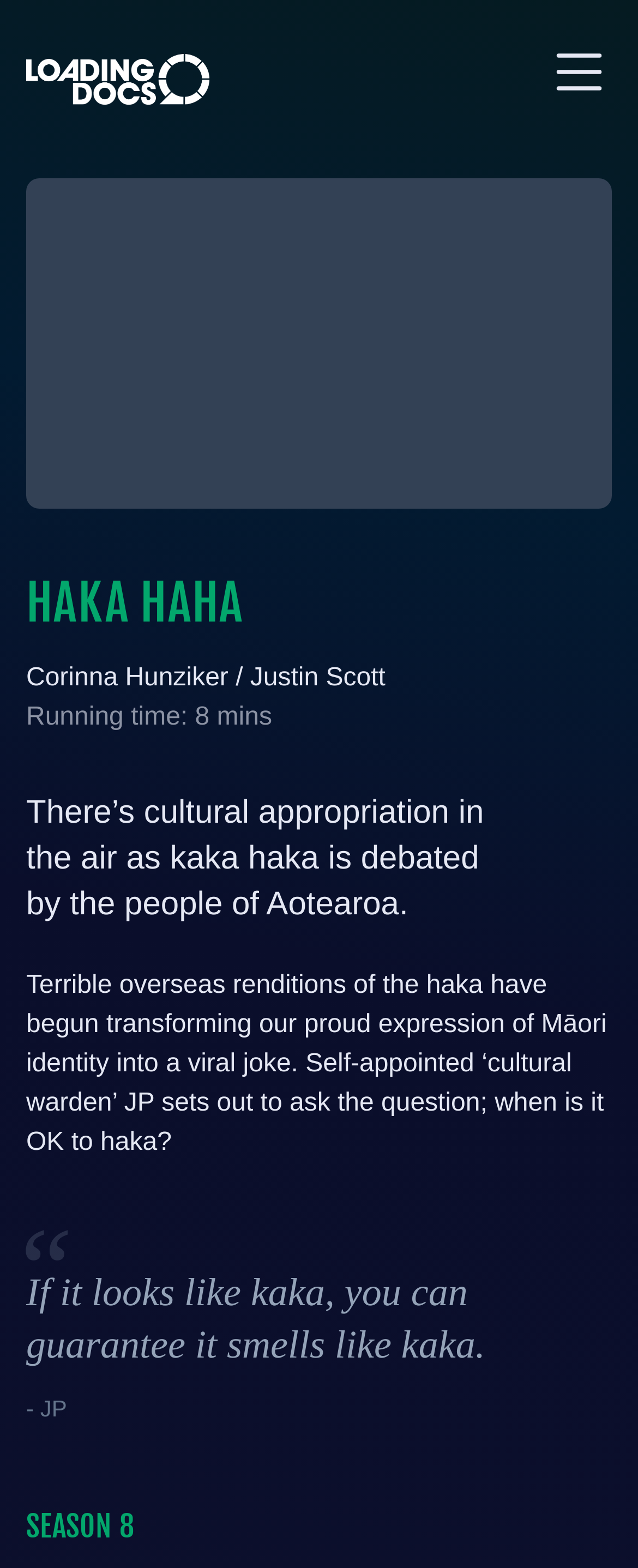Who are the creators of the documentary?
Use the information from the image to give a detailed answer to the question.

The creators of the documentary are mentioned below the title, 'HAKA HAHA by Corinna Hunziker and Justin Scott'. This information is provided to give credit to the people responsible for creating the documentary.